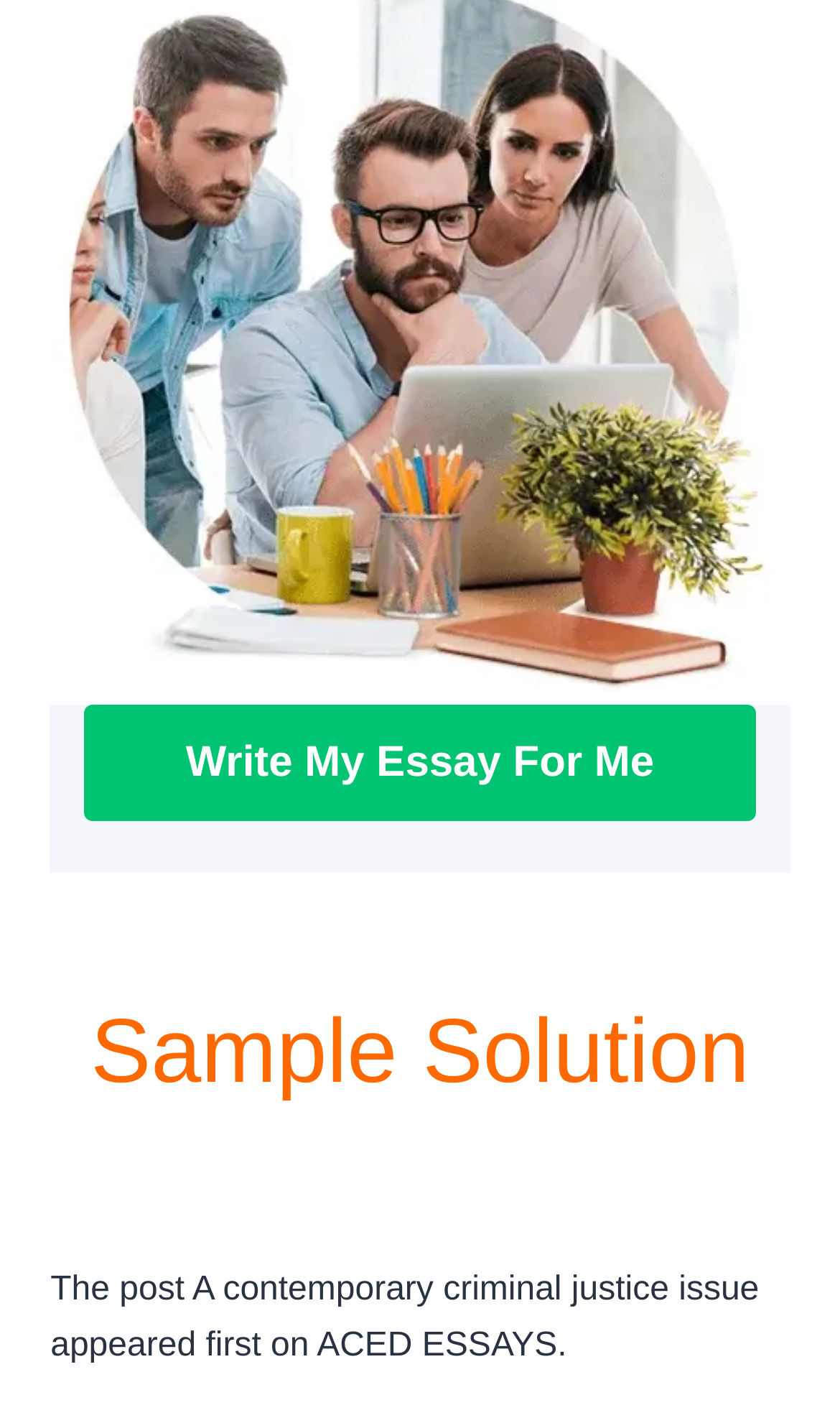Identify the bounding box of the UI element that matches this description: "Write My Essay For Me".

[0.101, 0.496, 0.899, 0.578]